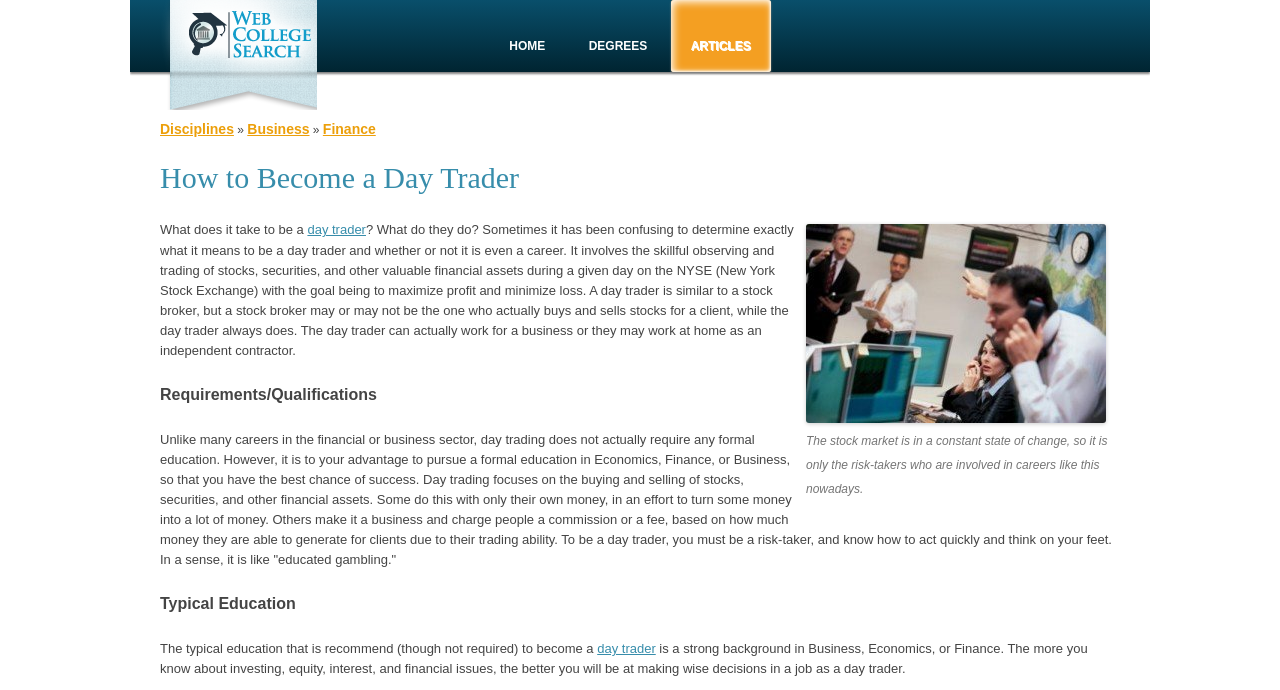Determine the bounding box coordinates of the clickable region to carry out the instruction: "Click on Finance".

[0.252, 0.176, 0.294, 0.199]